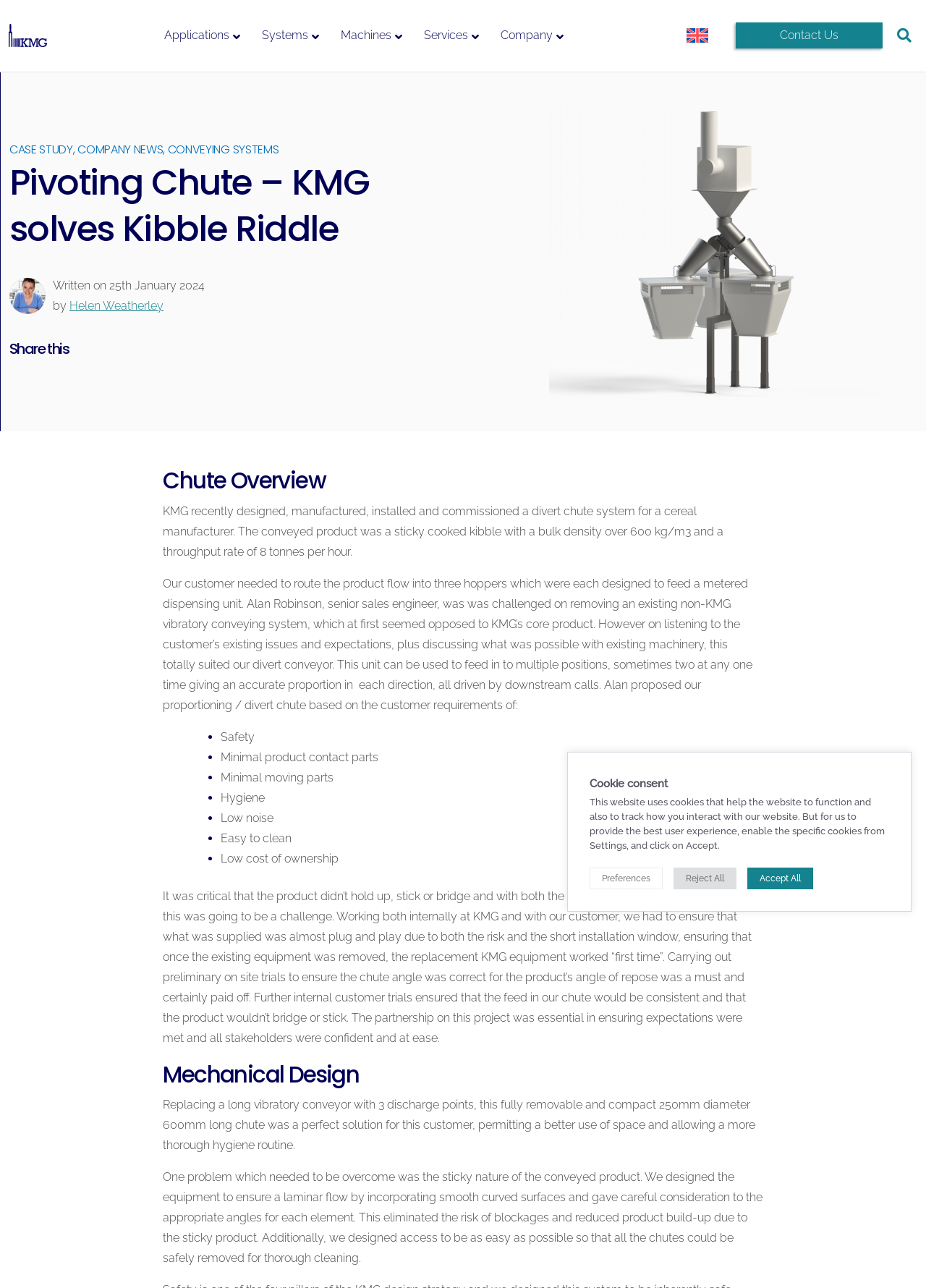What is the benefit of the designed chute system?
Give a thorough and detailed response to the question.

The webpage states that the designed chute system allows for easy cleaning, which is one of the benefits of the system, along with other advantages such as safety, minimal product contact parts, and low noise.